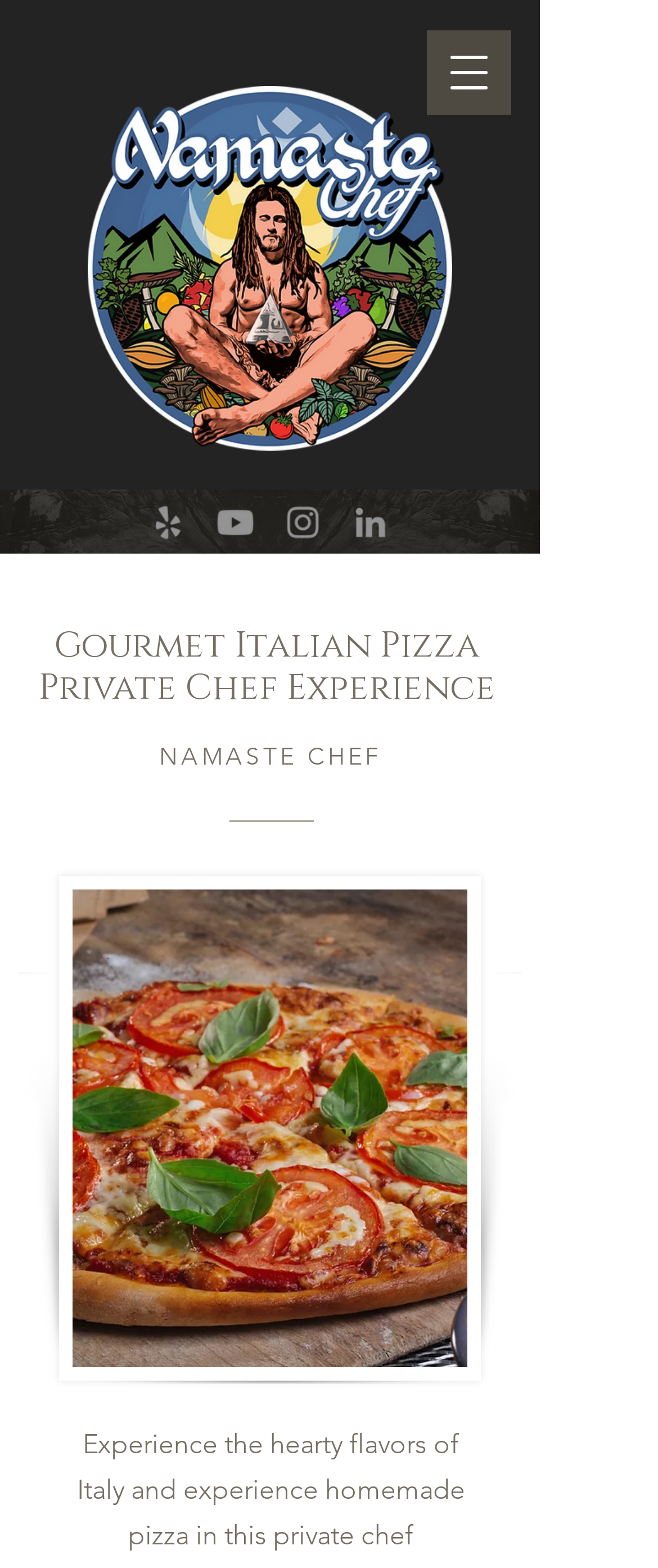Find the coordinates for the bounding box of the element with this description: "aria-label="Youtube"".

[0.326, 0.32, 0.39, 0.347]